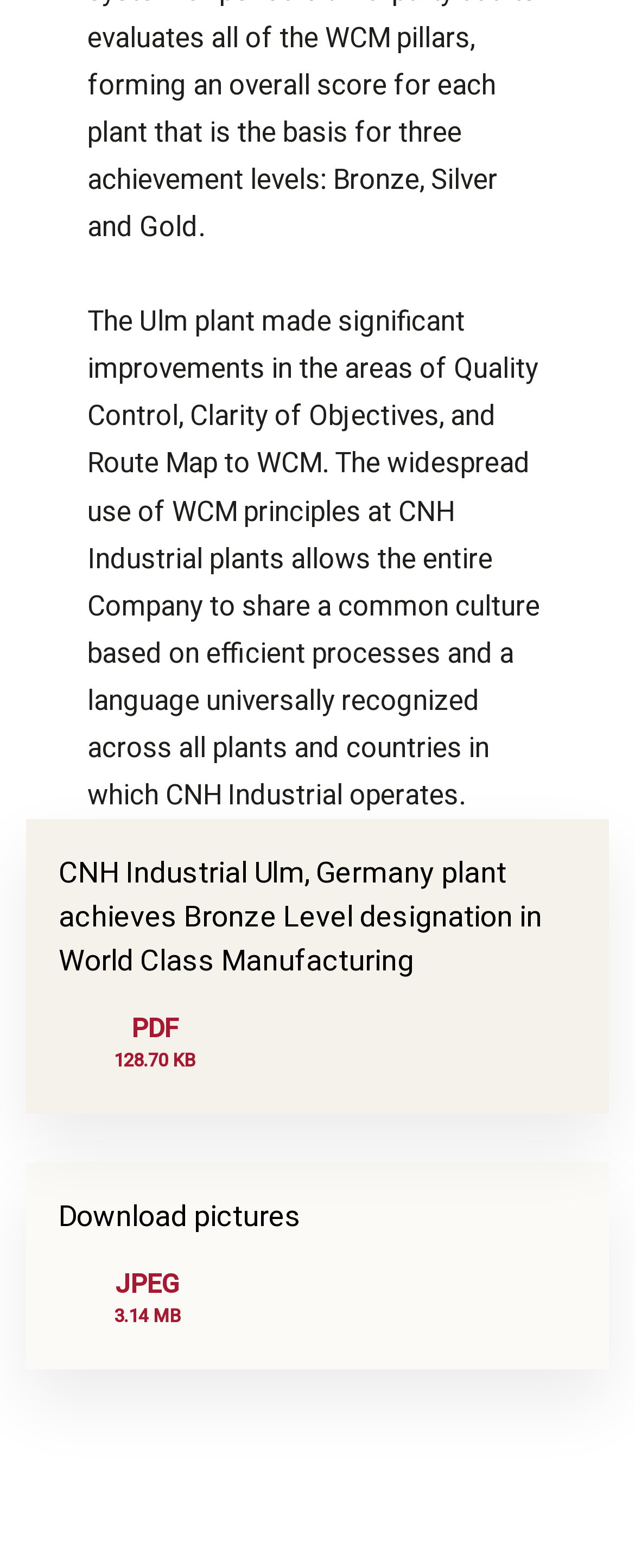What is the level of designation achieved by CNH Industrial Ulm plant?
Answer the question with a single word or phrase by looking at the picture.

Bronze Level